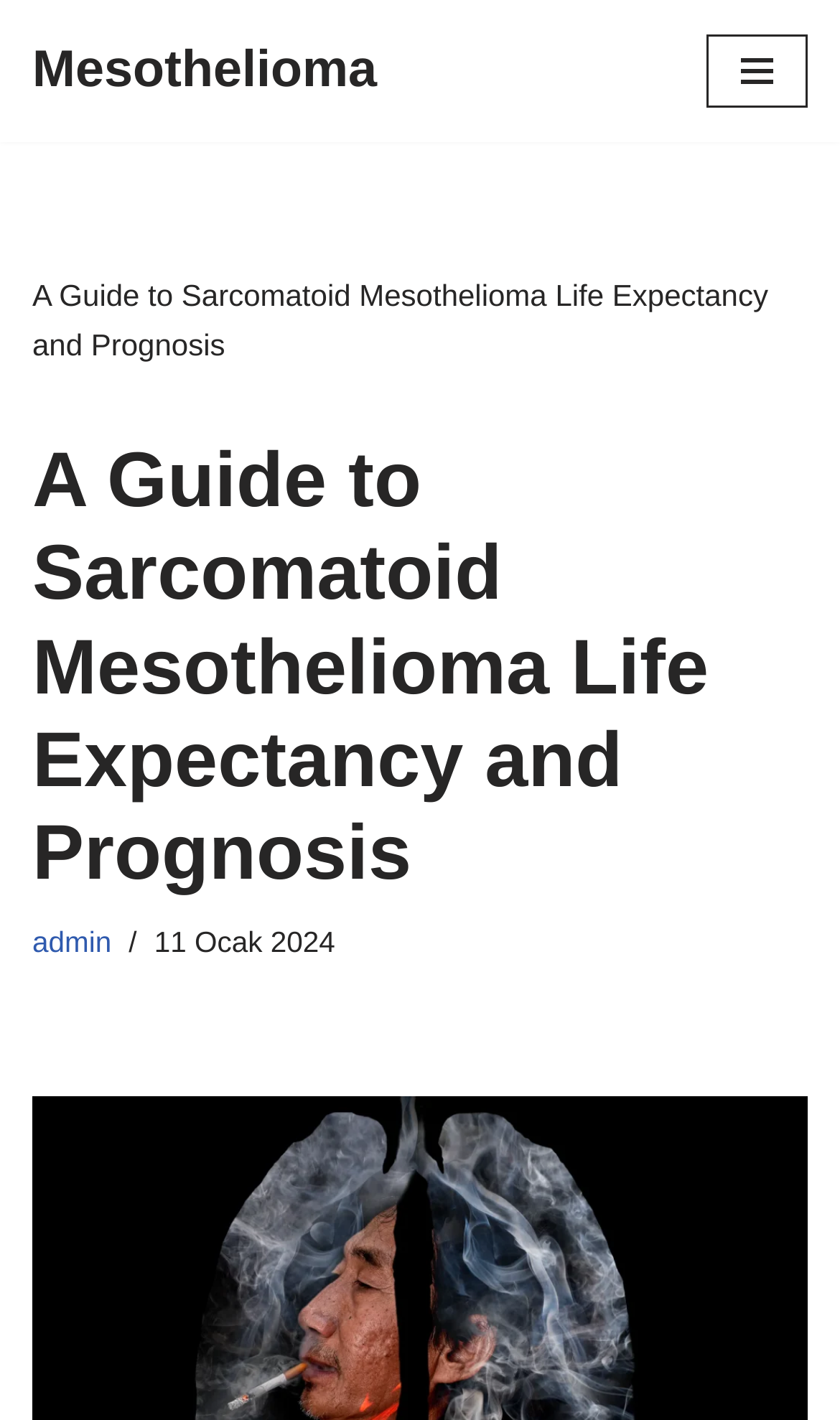Provide a single word or phrase to answer the given question: 
What is the text of the main heading?

A Guide to Sarcomatoid Mesothelioma Life Expectancy and Prognosis